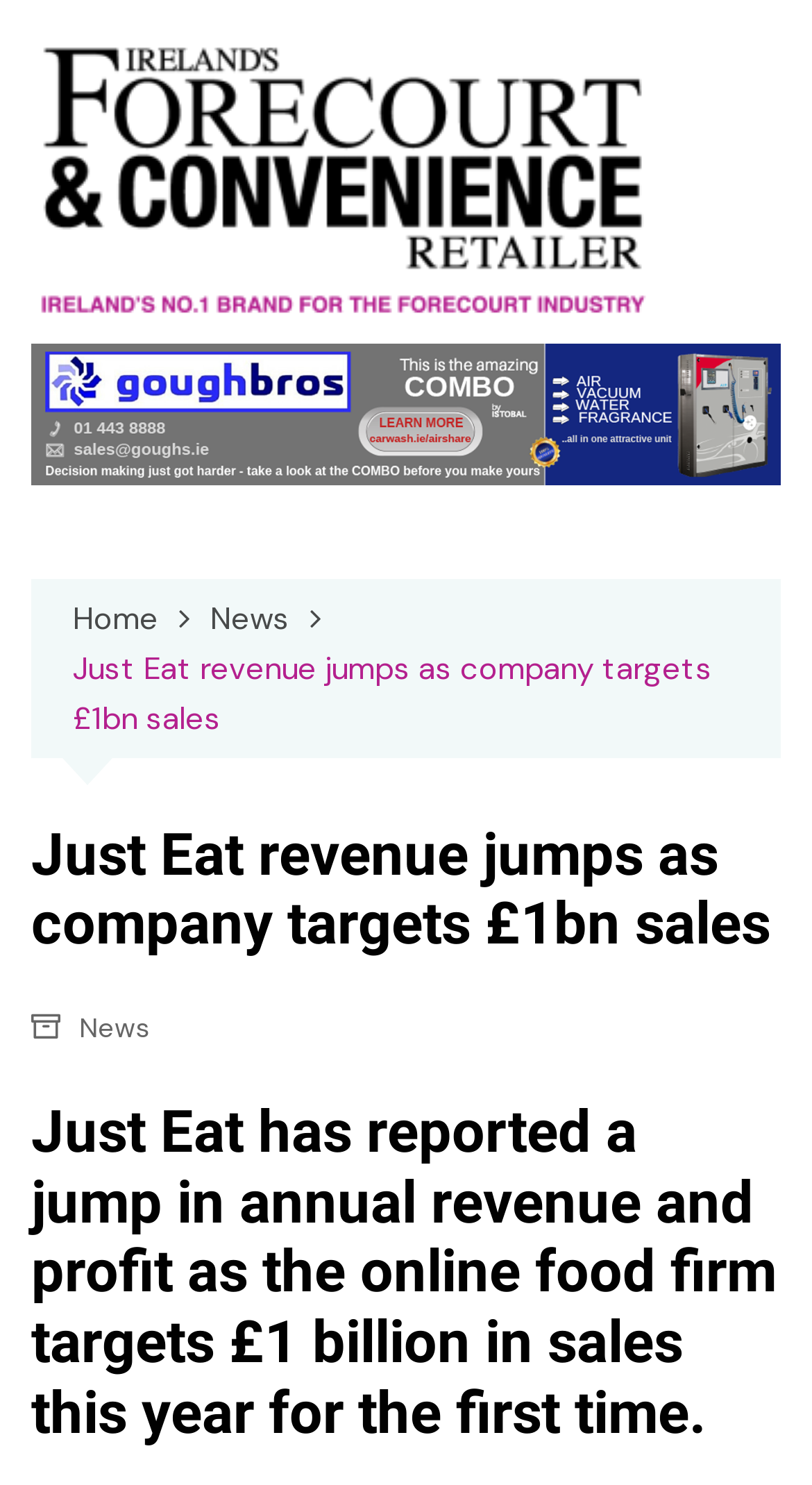Identify the primary heading of the webpage and provide its text.

Just Eat revenue jumps as company targets £1bn sales